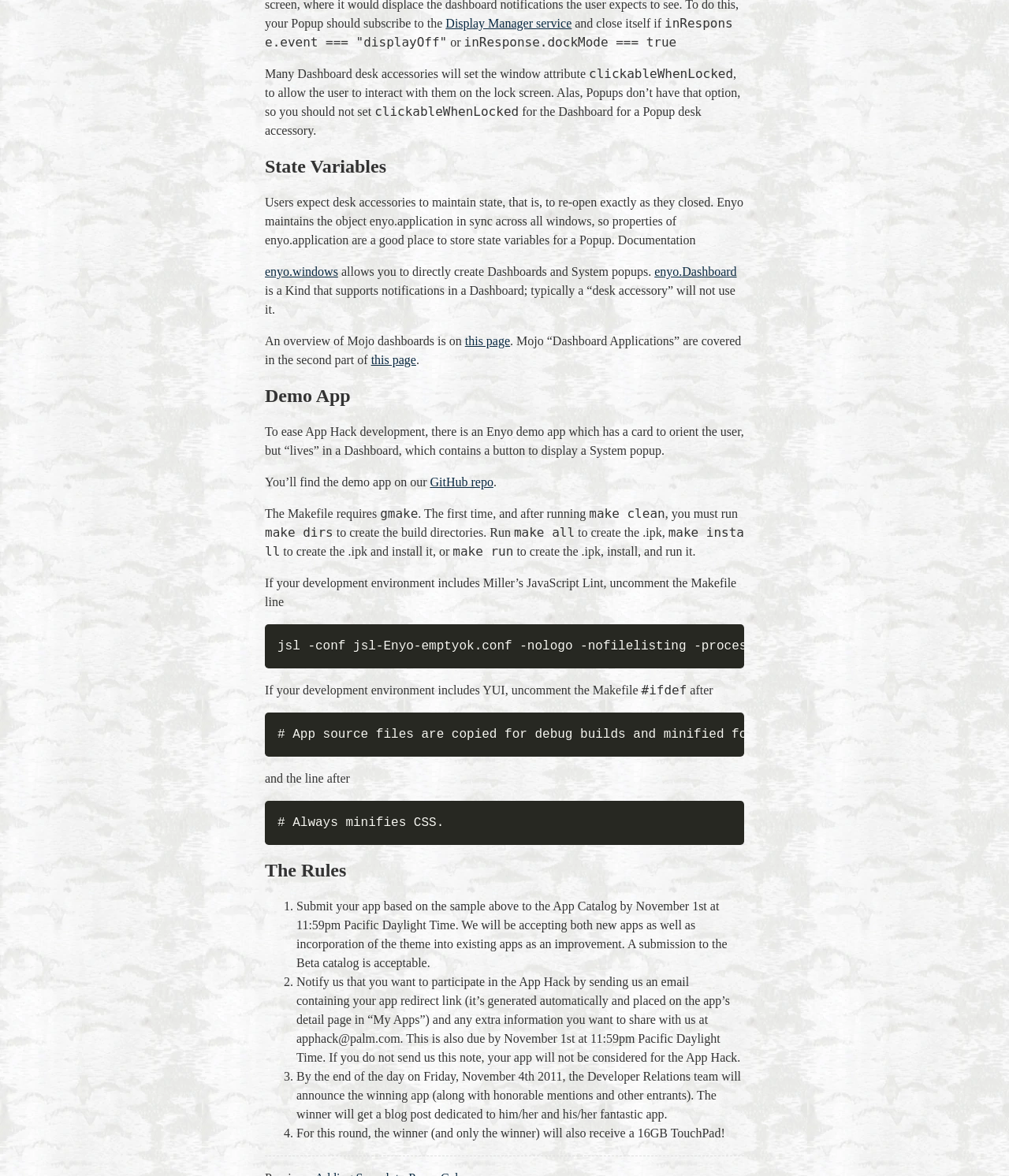Find the bounding box coordinates of the area to click in order to follow the instruction: "Click the 'this page' link".

[0.461, 0.284, 0.506, 0.295]